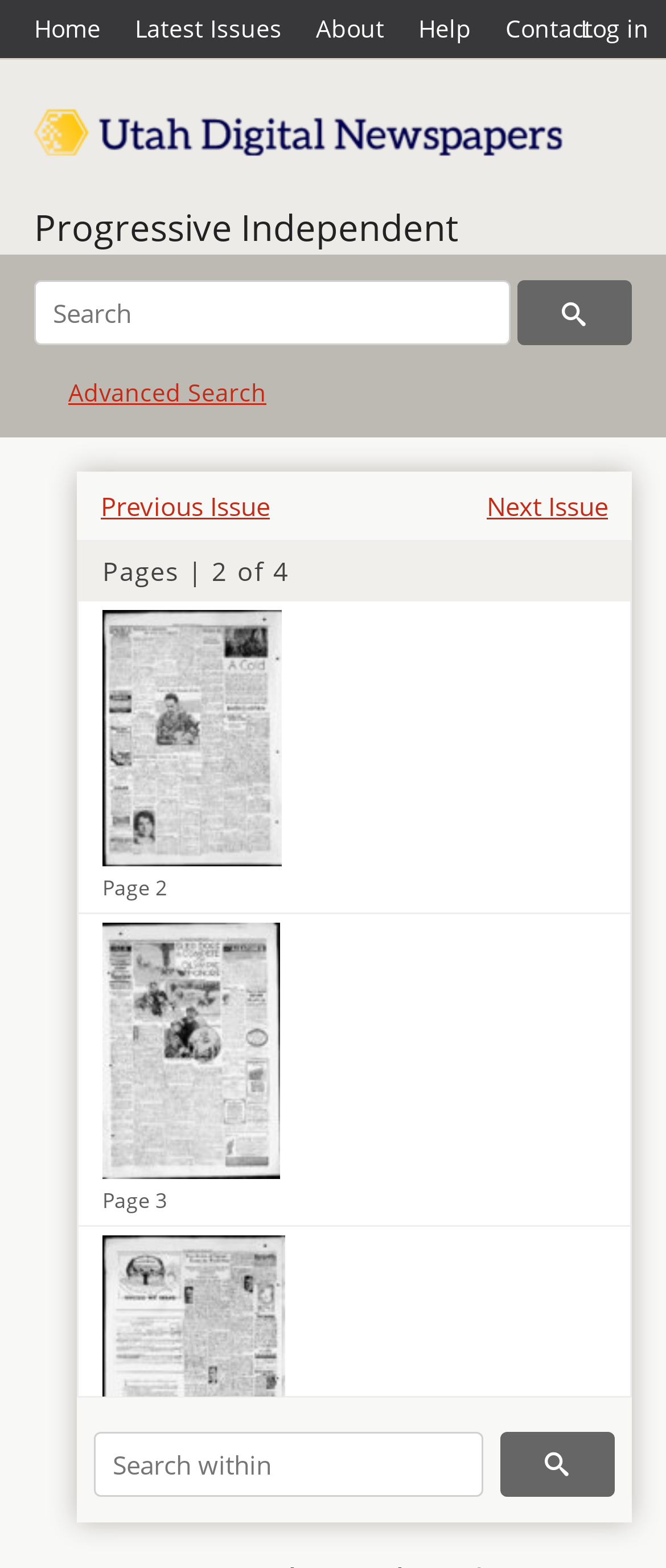Show the bounding box coordinates for the HTML element described as: "Share".

[0.346, 0.776, 0.446, 0.798]